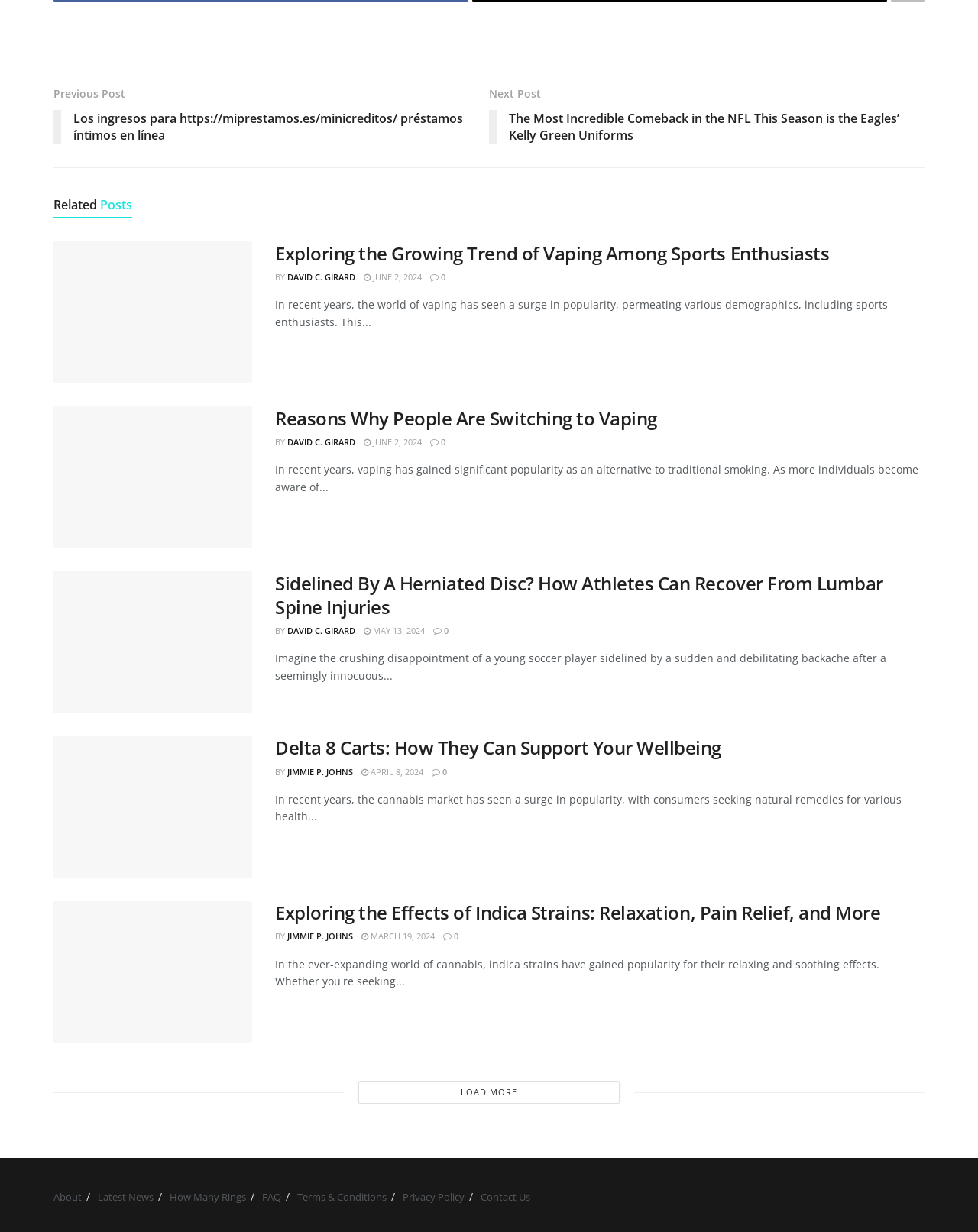Provide a single word or phrase answer to the question: 
How many articles are displayed on the initial webpage?

4